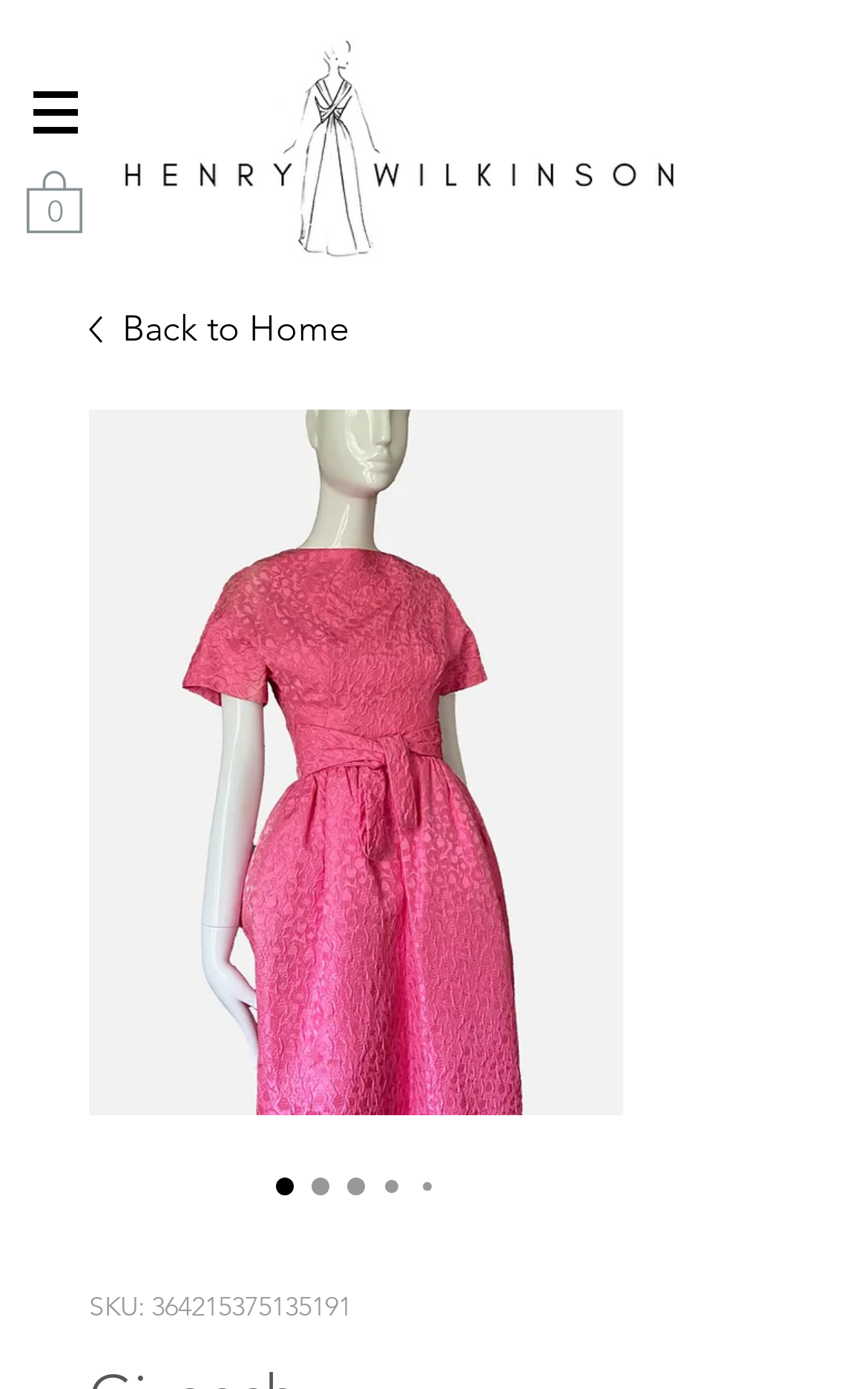Please answer the following question using a single word or phrase: 
What is the direction of the link 'Back to Home'?

Left